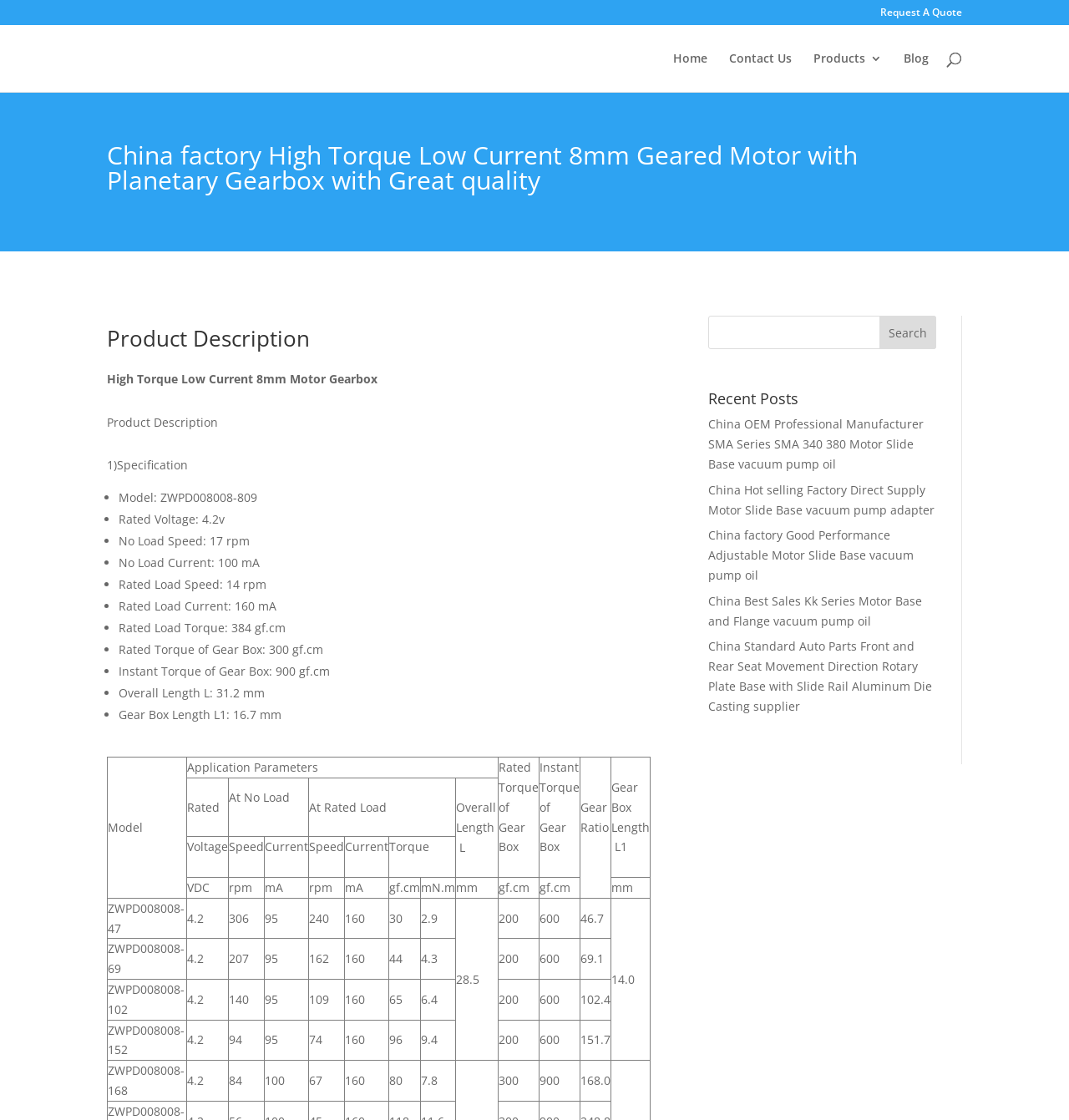Please determine the bounding box coordinates of the element to click on in order to accomplish the following task: "Contact us". Ensure the coordinates are four float numbers ranging from 0 to 1, i.e., [left, top, right, bottom].

[0.682, 0.047, 0.741, 0.082]